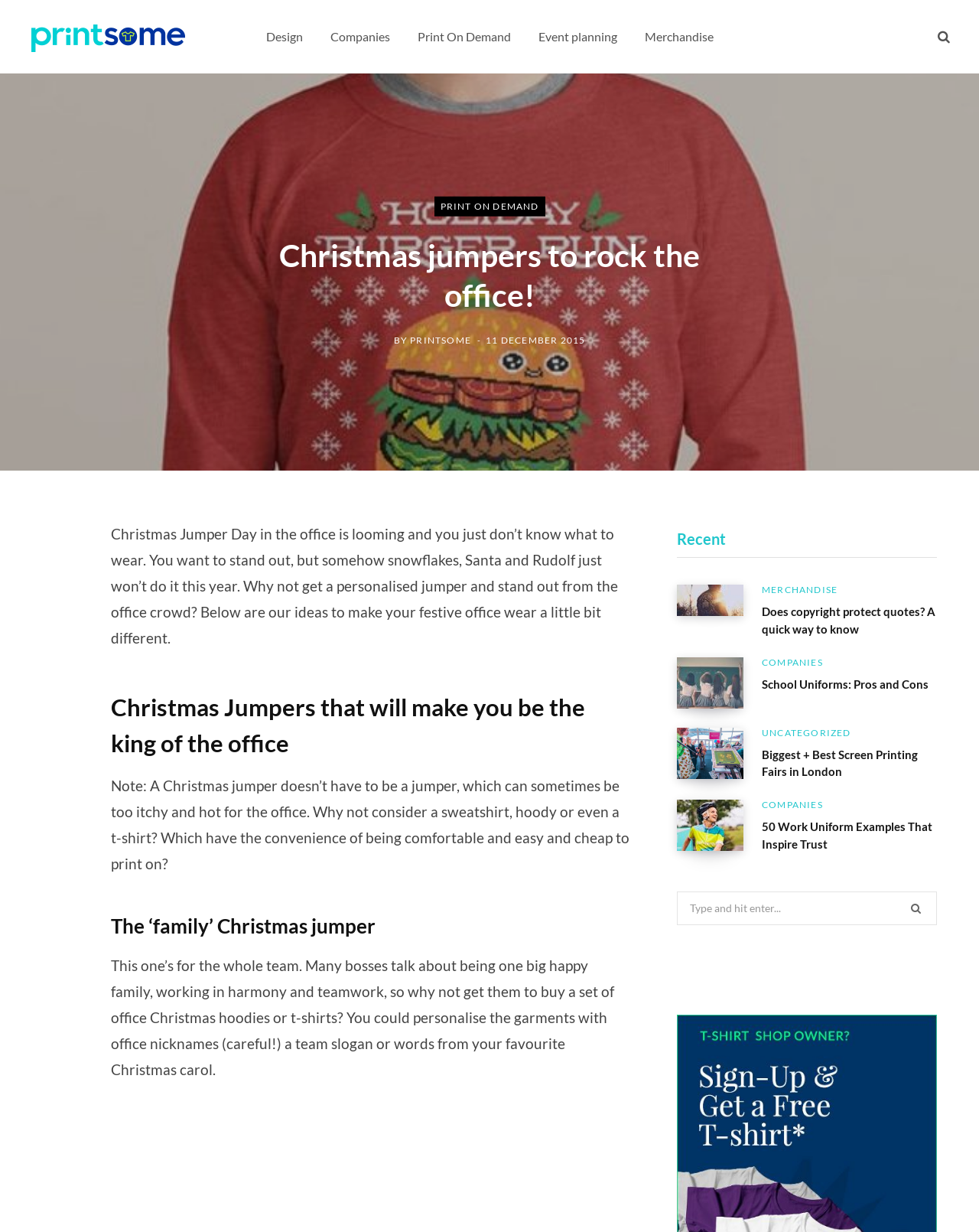What is the purpose of the 'SHARE' button?
Your answer should be a single word or phrase derived from the screenshot.

To share the article